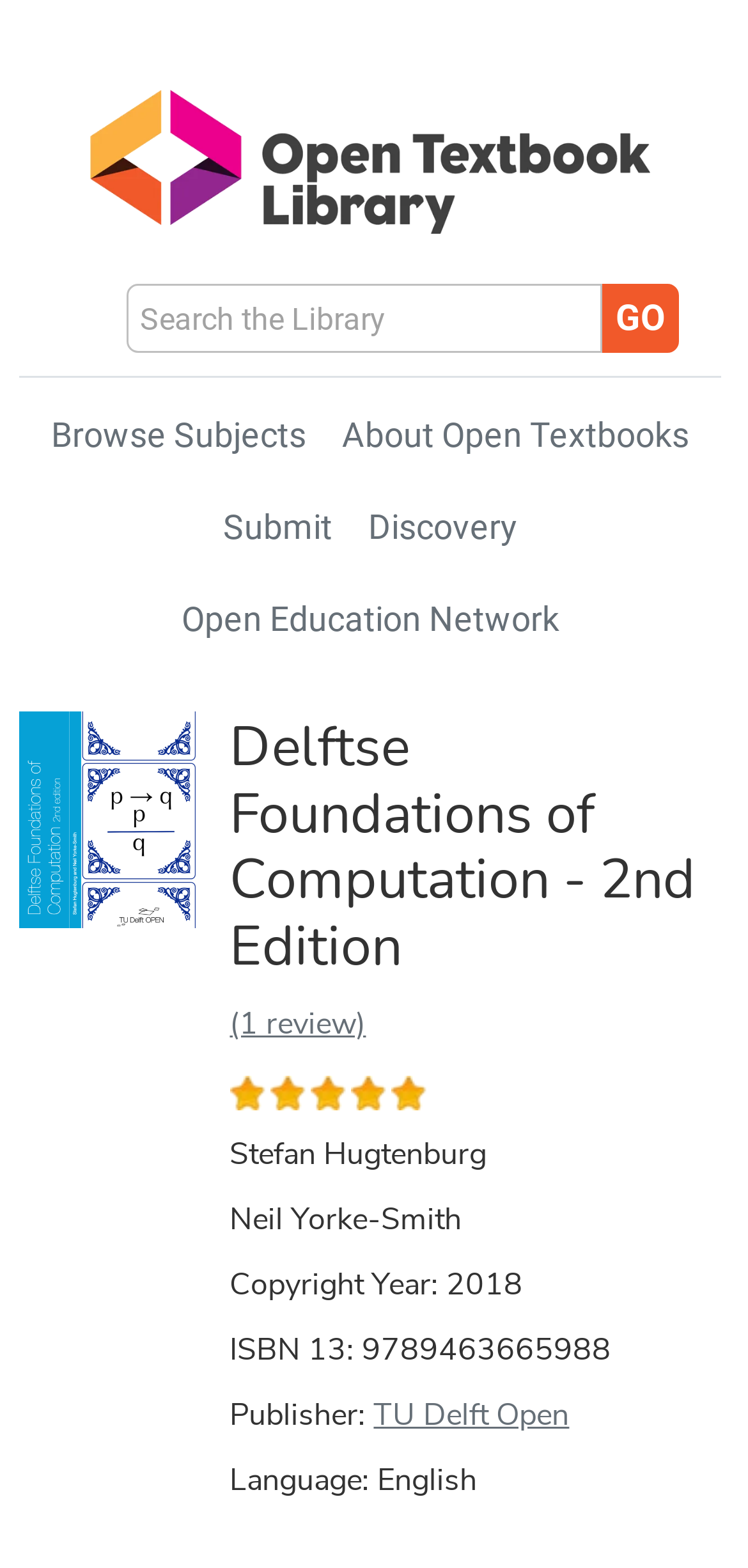Answer this question in one word or a short phrase: What is the publisher of this textbook?

TU Delft Open